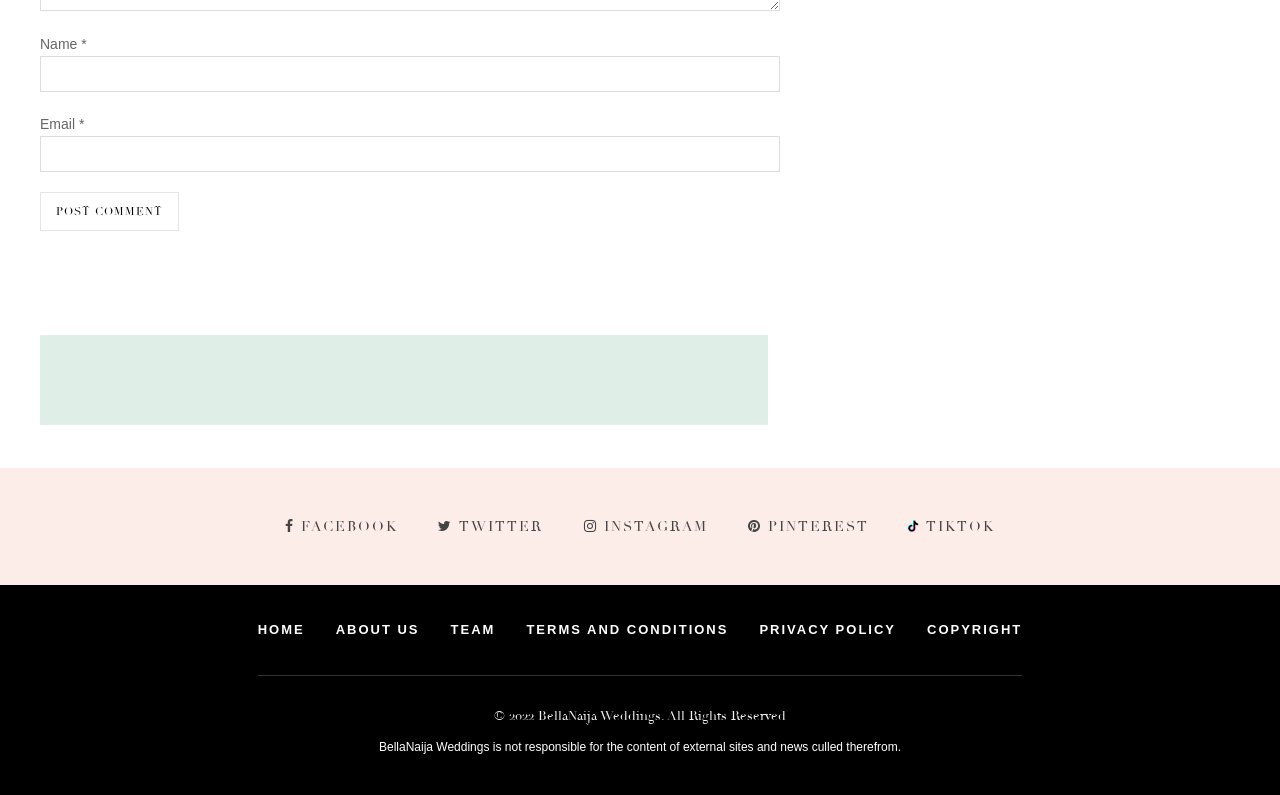What is the required information to post a comment?
Provide a concise answer using a single word or phrase based on the image.

Name and Email